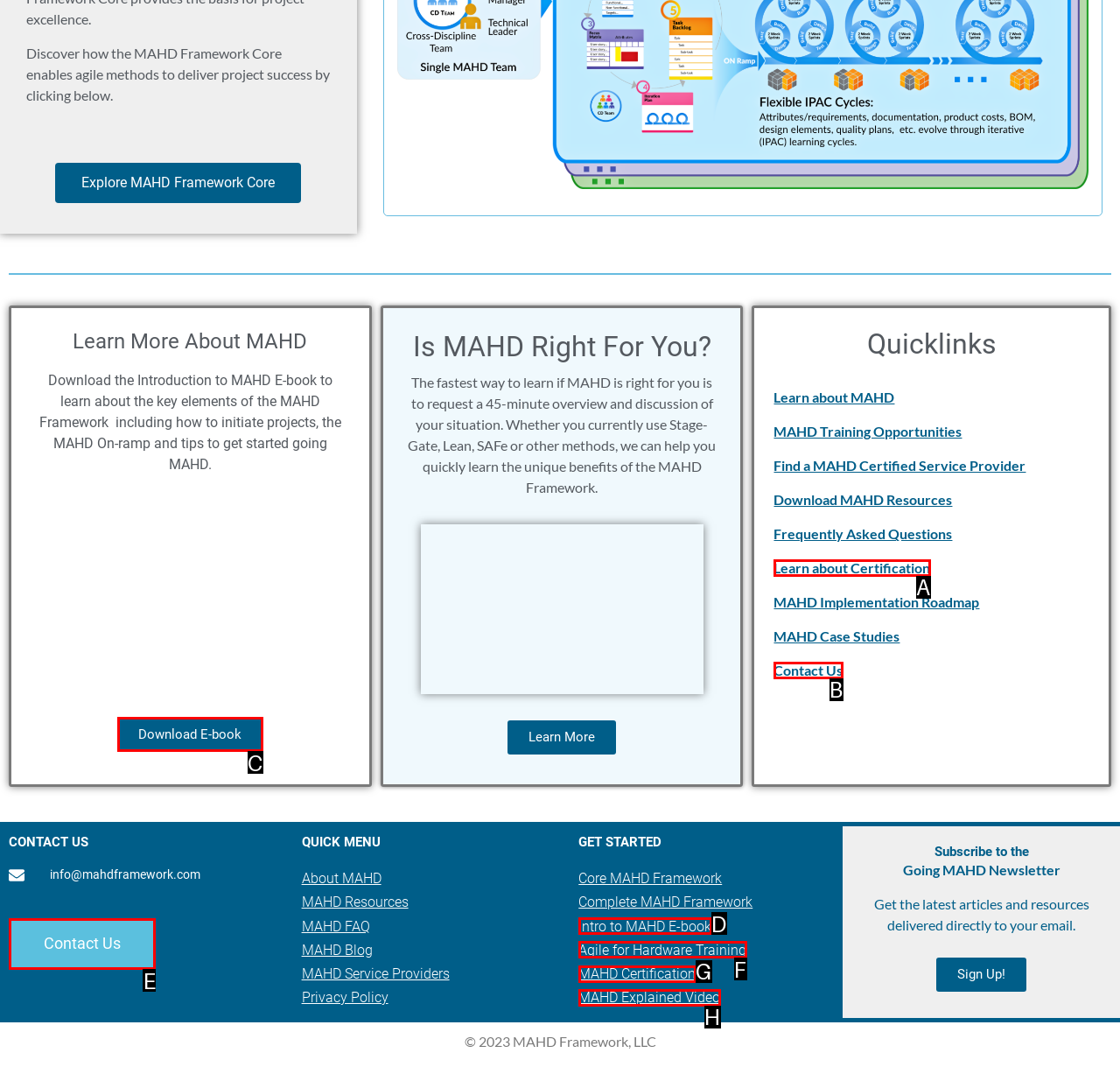Tell me which one HTML element I should click to complete the following instruction: Contact Us
Answer with the option's letter from the given choices directly.

E